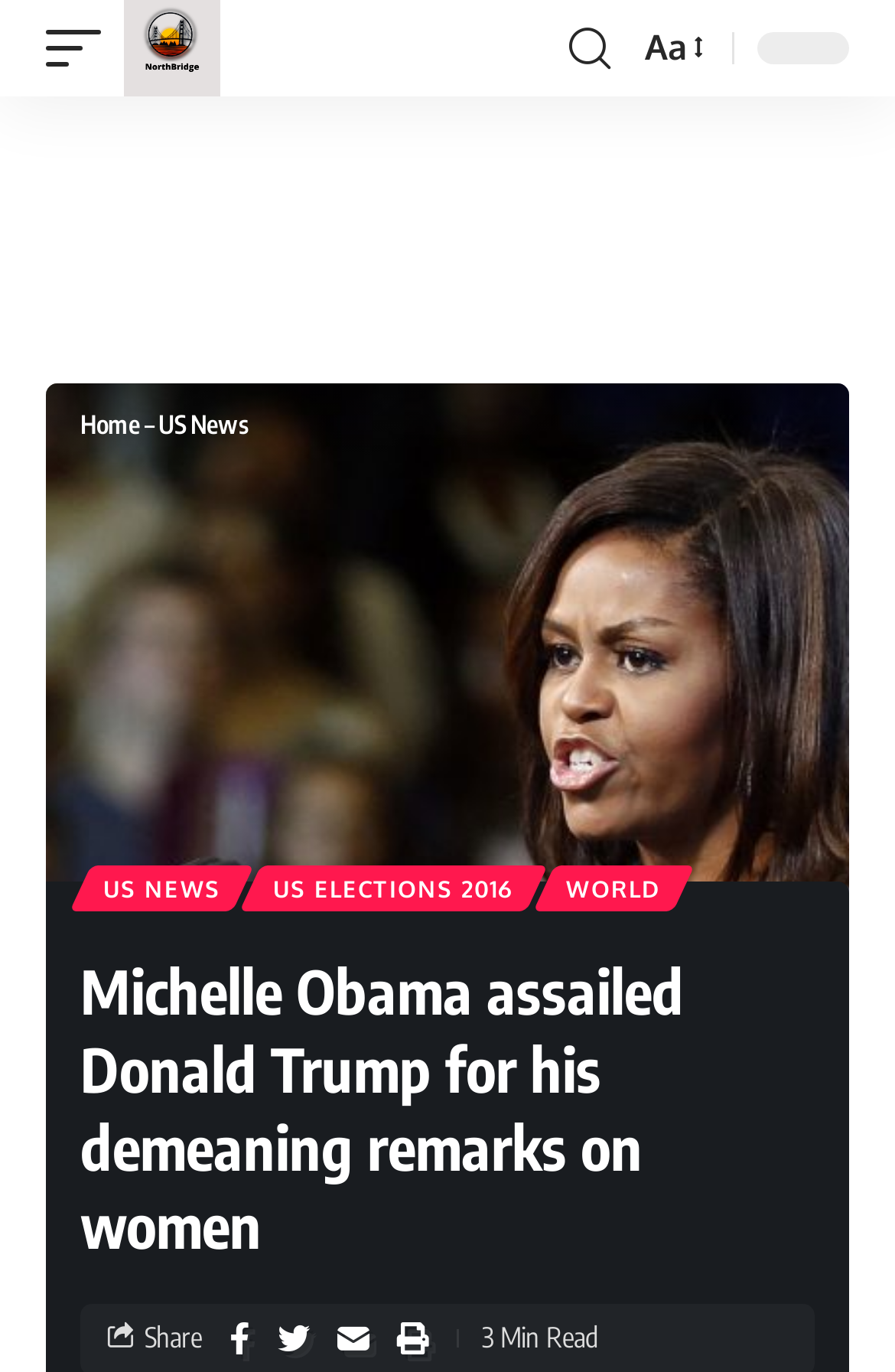Explain in detail what you observe on this webpage.

The webpage is an article about Michelle Obama's comments on Donald Trump. At the top, there are three links: one empty link, another linking to "NorthBridge Times" accompanied by an image with the same name, and a third link with a icon. Below these links, there is a navigation section with breadcrumbs, consisting of links to "Home", "US News", and a separator in between.

To the right of the navigation section, there are four links: "US NEWS", "US ELECTIONS 2016", and "WORLD". The main content of the webpage is a heading that summarizes Michelle Obama's criticism of Donald Trump's remarks on women.

At the bottom of the page, there are several links and icons, including a "Share" button, and four social media icons. Next to these icons, there is a text indicating that the article is a "3 Min Read".